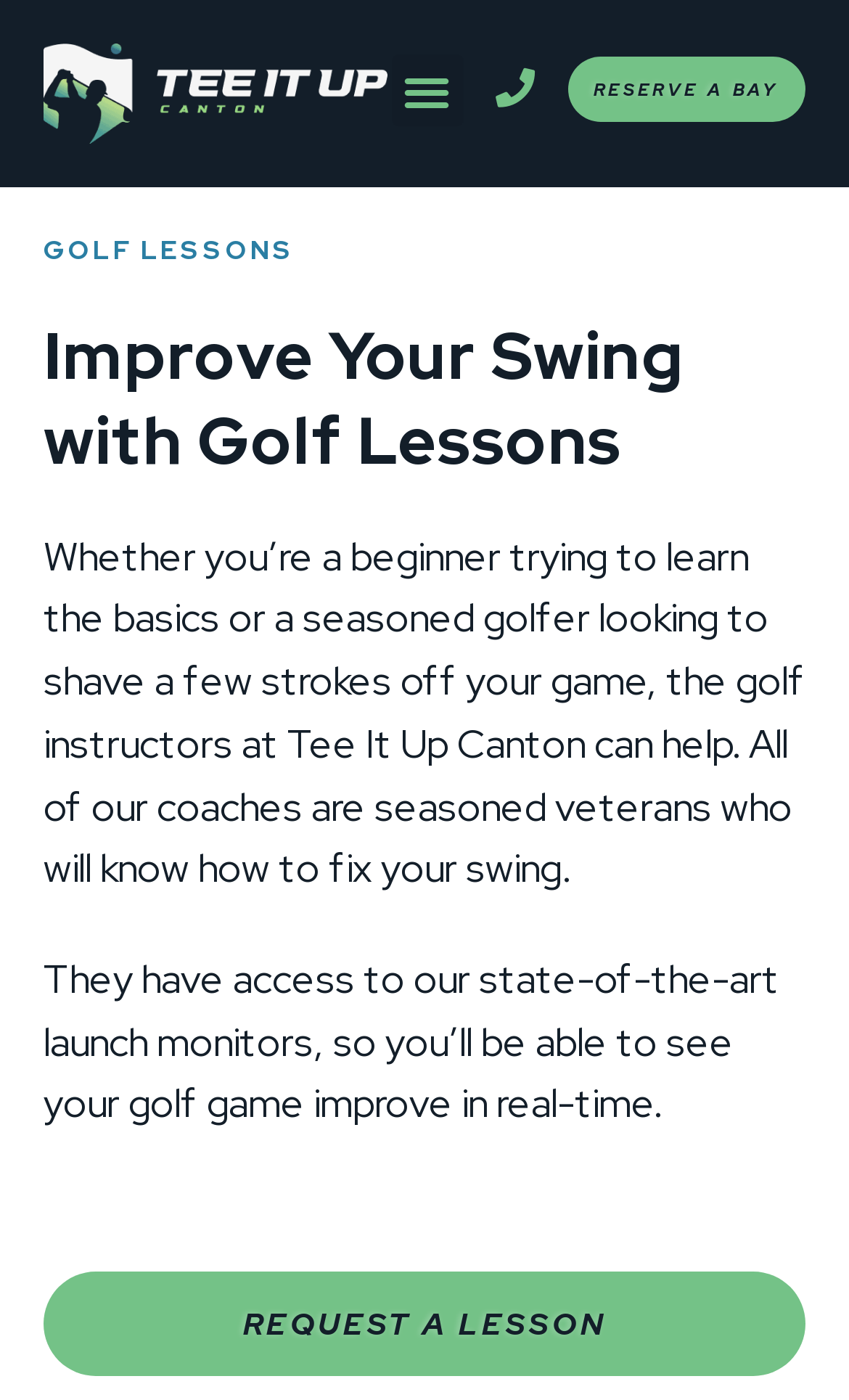What technology do the golf instructors use?
Please give a detailed and thorough answer to the question, covering all relevant points.

According to the webpage, the golf instructors at Tee It Up Canton have access to state-of-the-art launch monitors, which allow golfers to see their game improve in real-time.